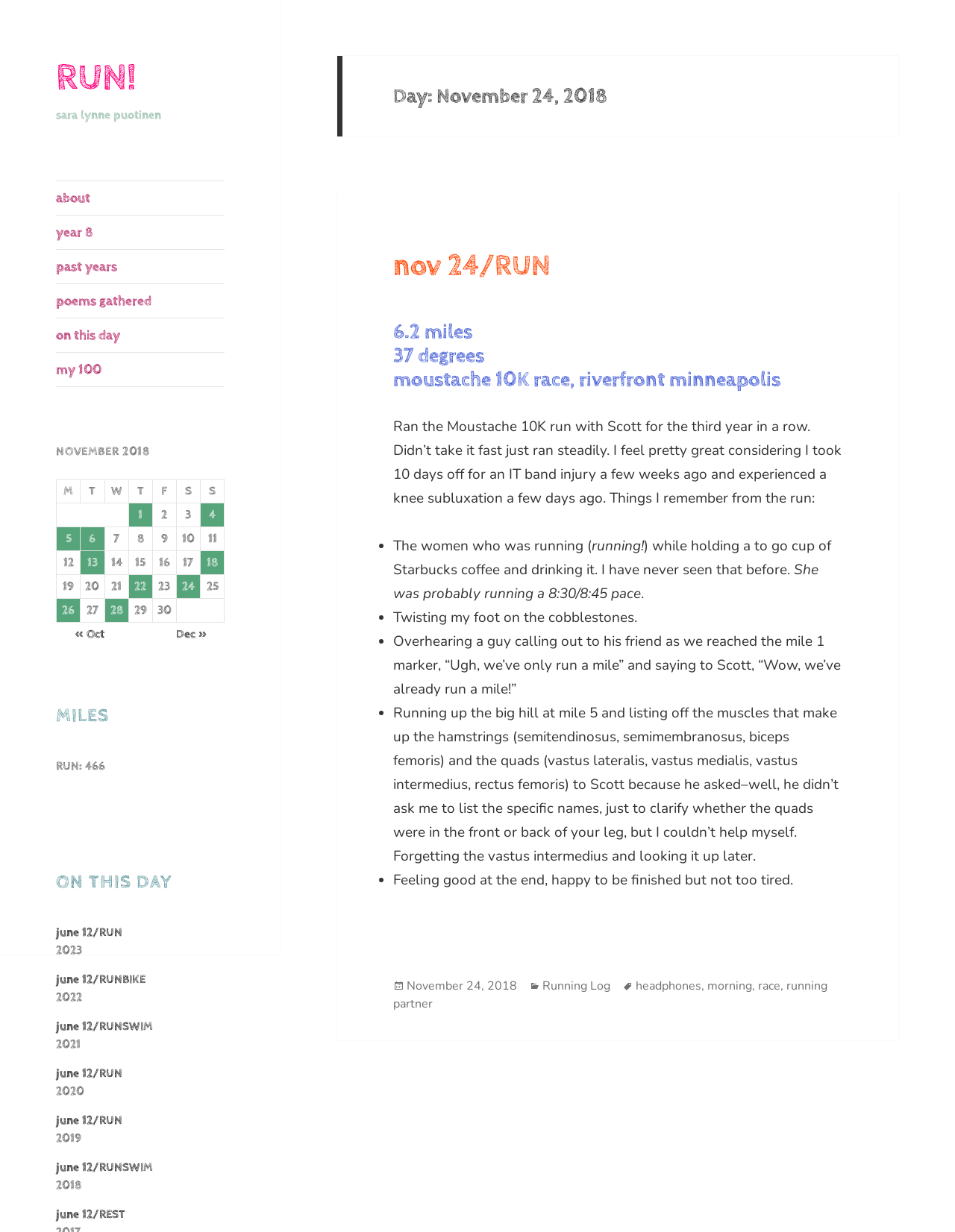What is the name of the author?
Using the picture, provide a one-word or short phrase answer.

sara lynne puotinen